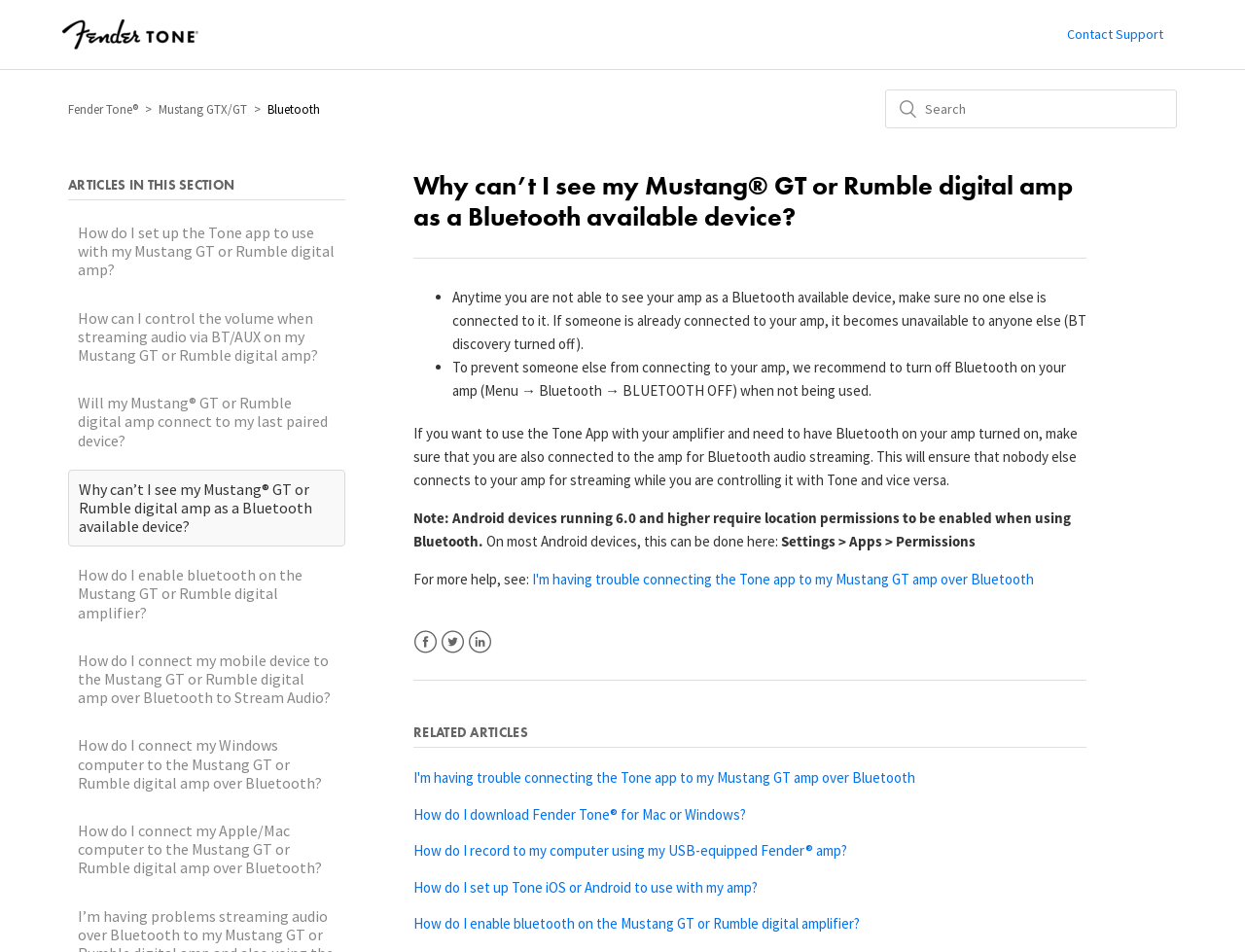Determine the bounding box coordinates of the clickable region to follow the instruction: "Read the 'HALF OFF PONDS Simply Waterfalls 6100 Waterfall Kit with MatrixBlox Review'".

None